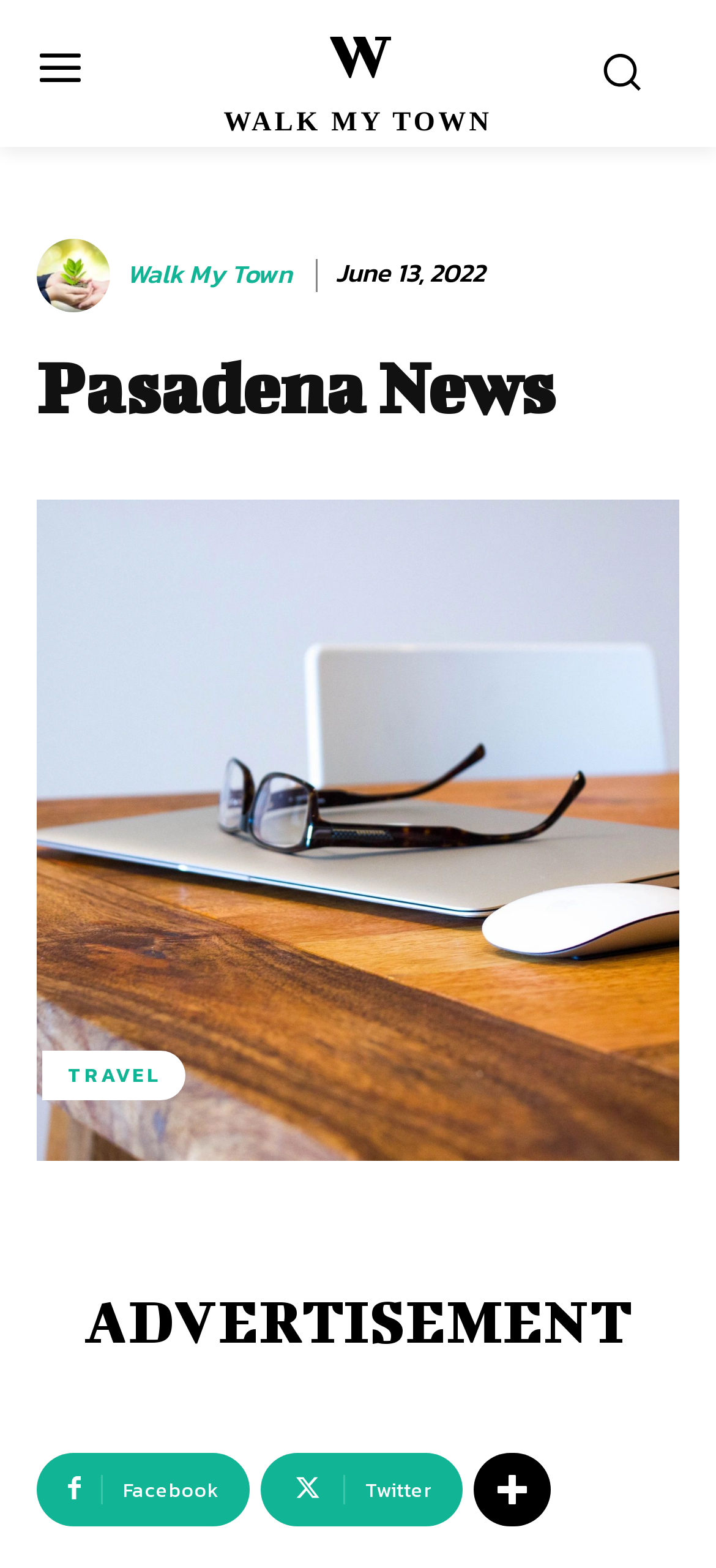What social media platform is represented by the icon ?
Observe the image and answer the question with a one-word or short phrase response.

Facebook